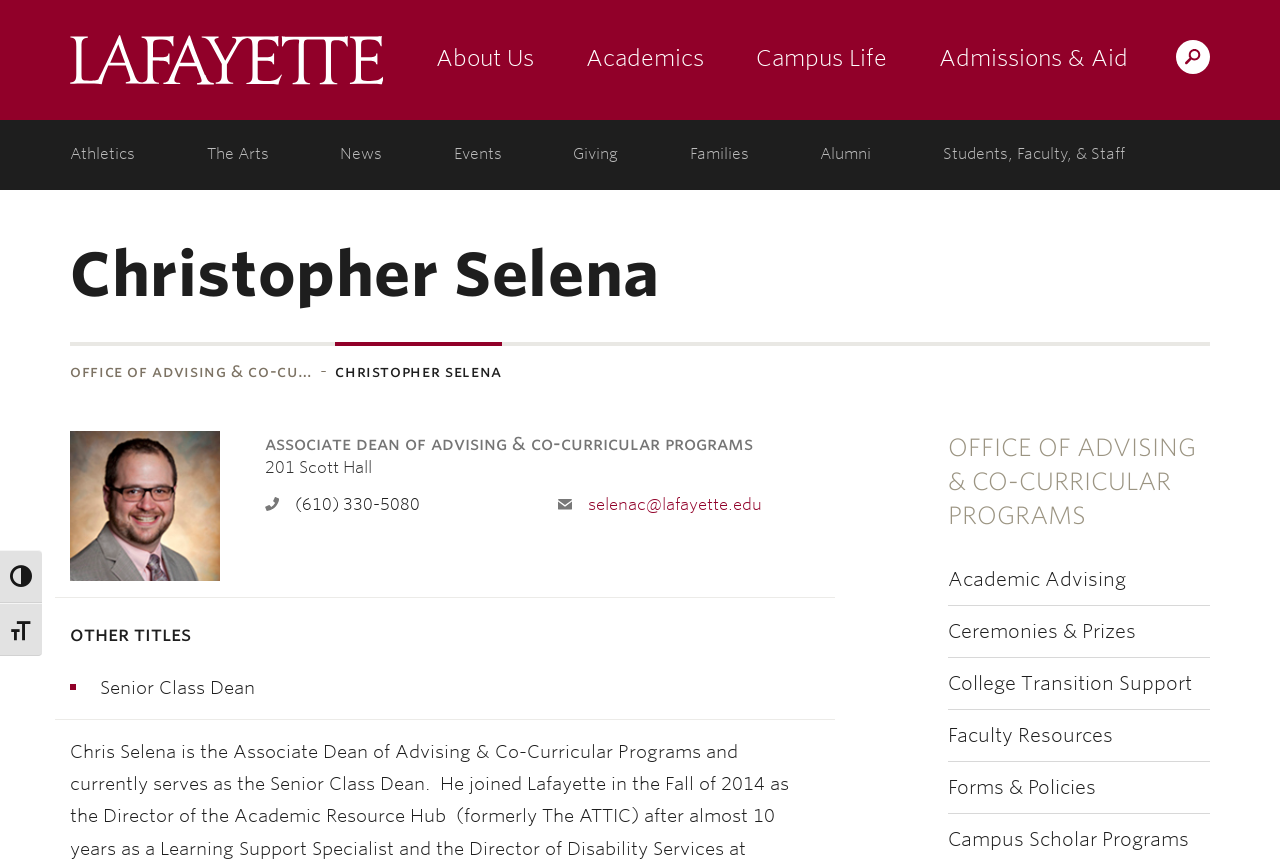From the given element description: "Students, Faculty, & Staff", find the bounding box for the UI element. Provide the coordinates as four float numbers between 0 and 1, in the order [left, top, right, bottom].

[0.729, 0.139, 0.887, 0.219]